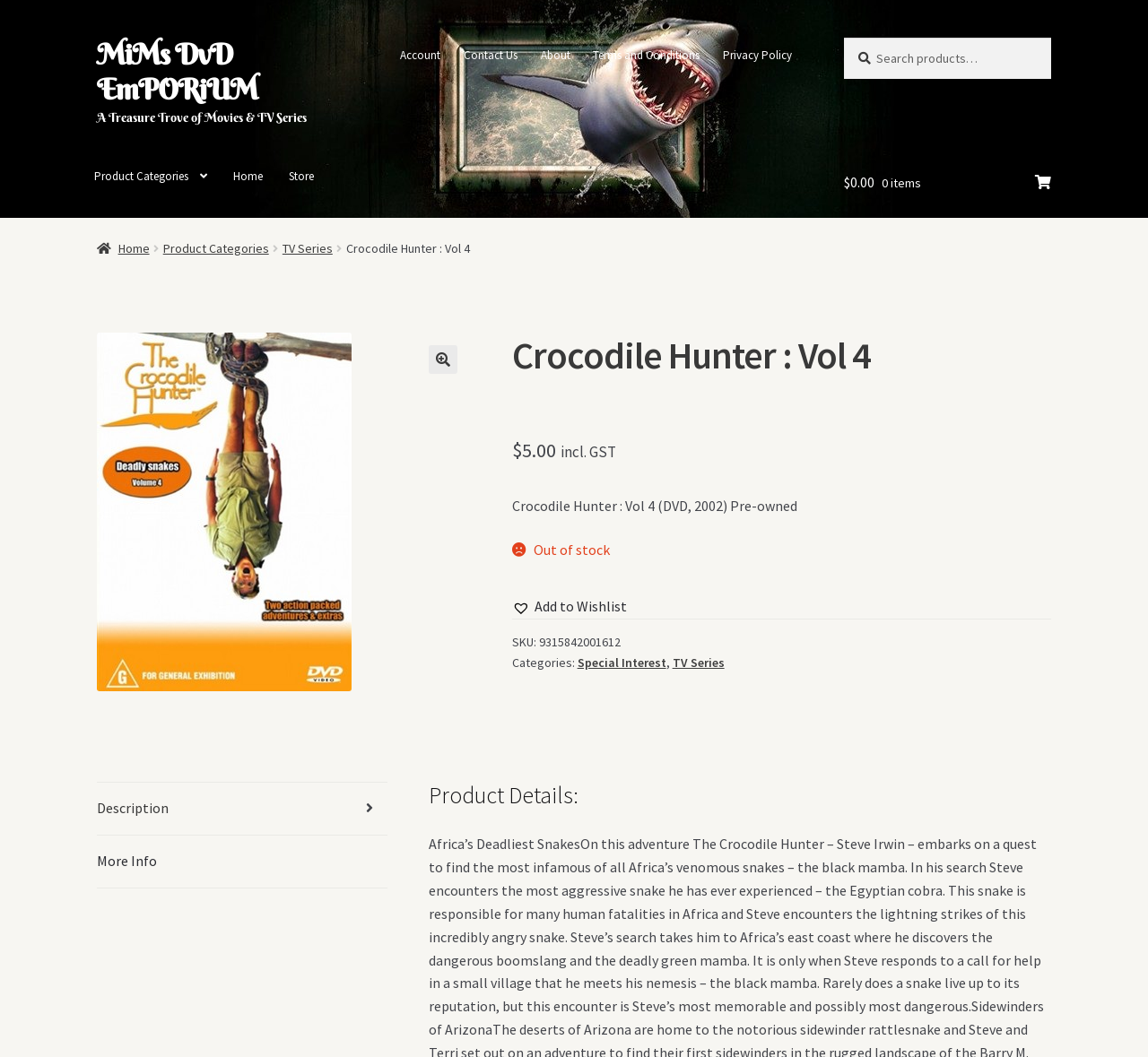Please identify the bounding box coordinates of the element I need to click to follow this instruction: "Add to wishlist".

[0.446, 0.563, 0.546, 0.585]